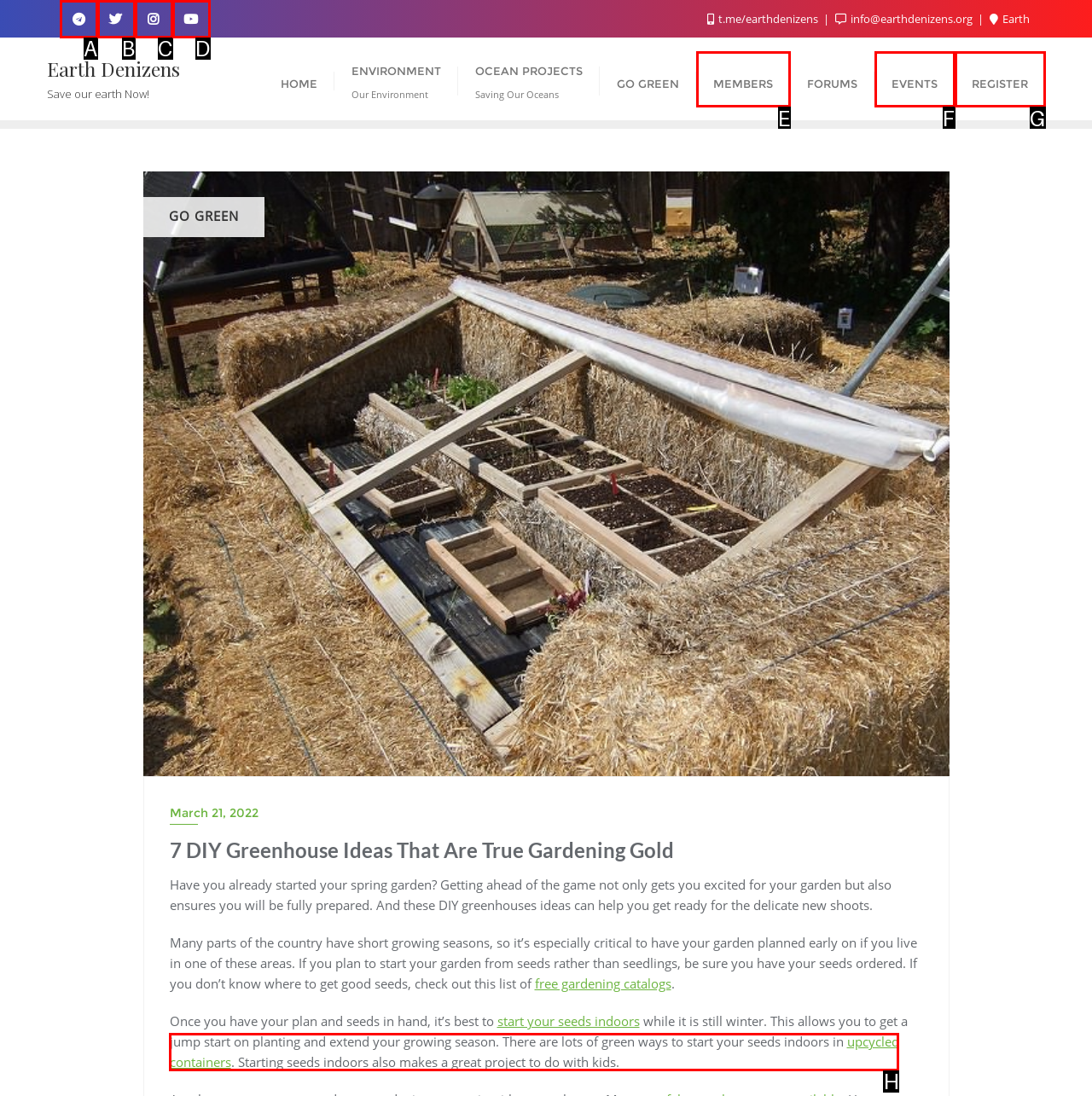Determine which option matches the element description: Instagram
Reply with the letter of the appropriate option from the options provided.

C